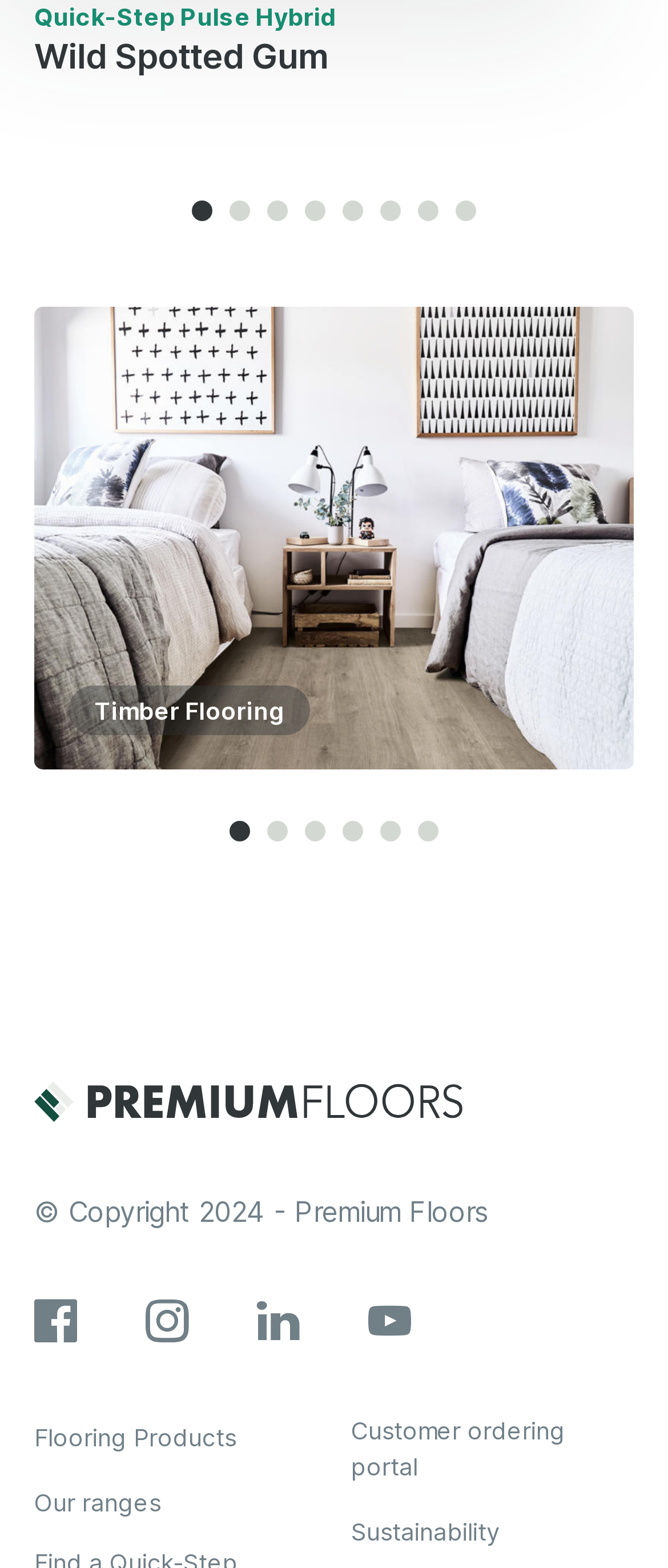What is the purpose of the buttons at the top?
Provide a one-word or short-phrase answer based on the image.

Navigate to slides